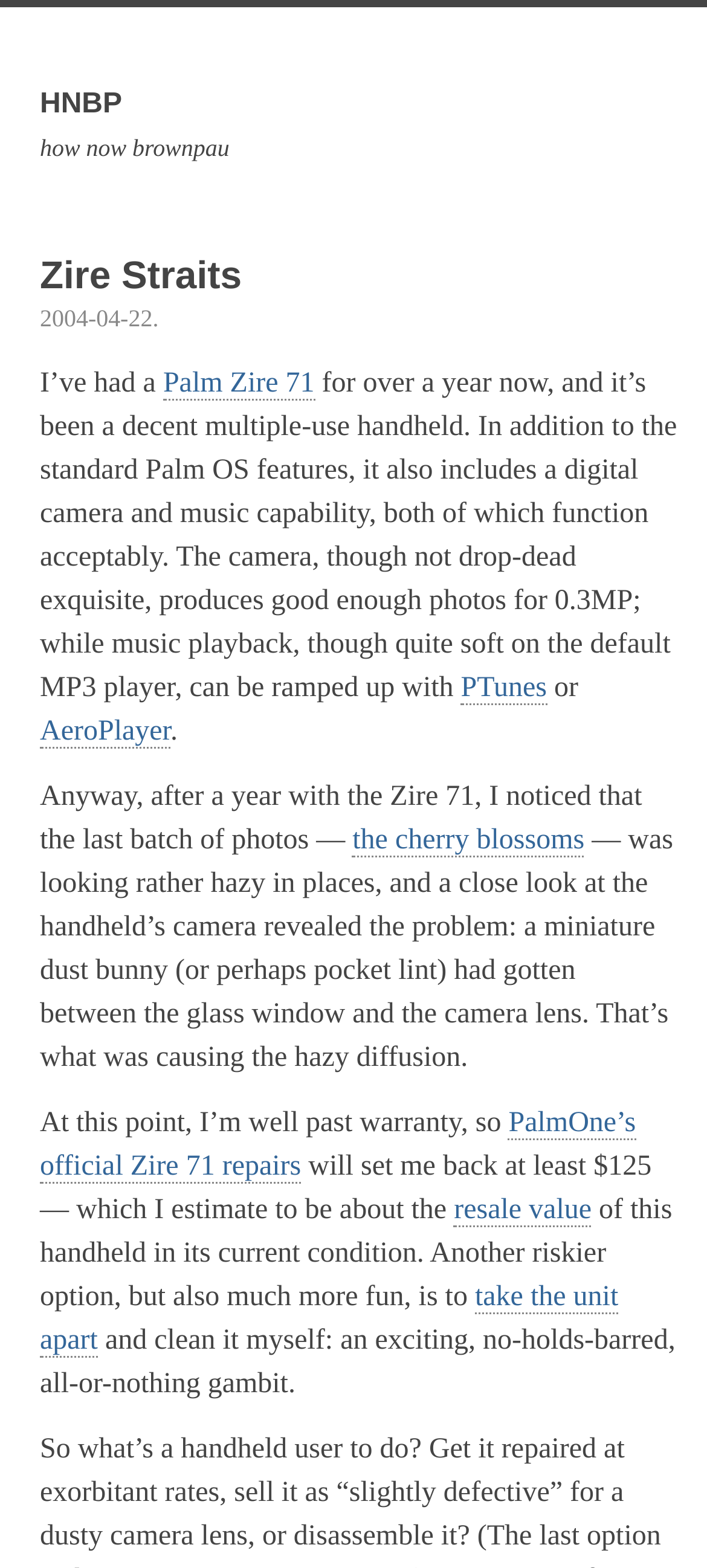How long has the author had the handheld device?
Refer to the image and provide a one-word or short phrase answer.

Over a year